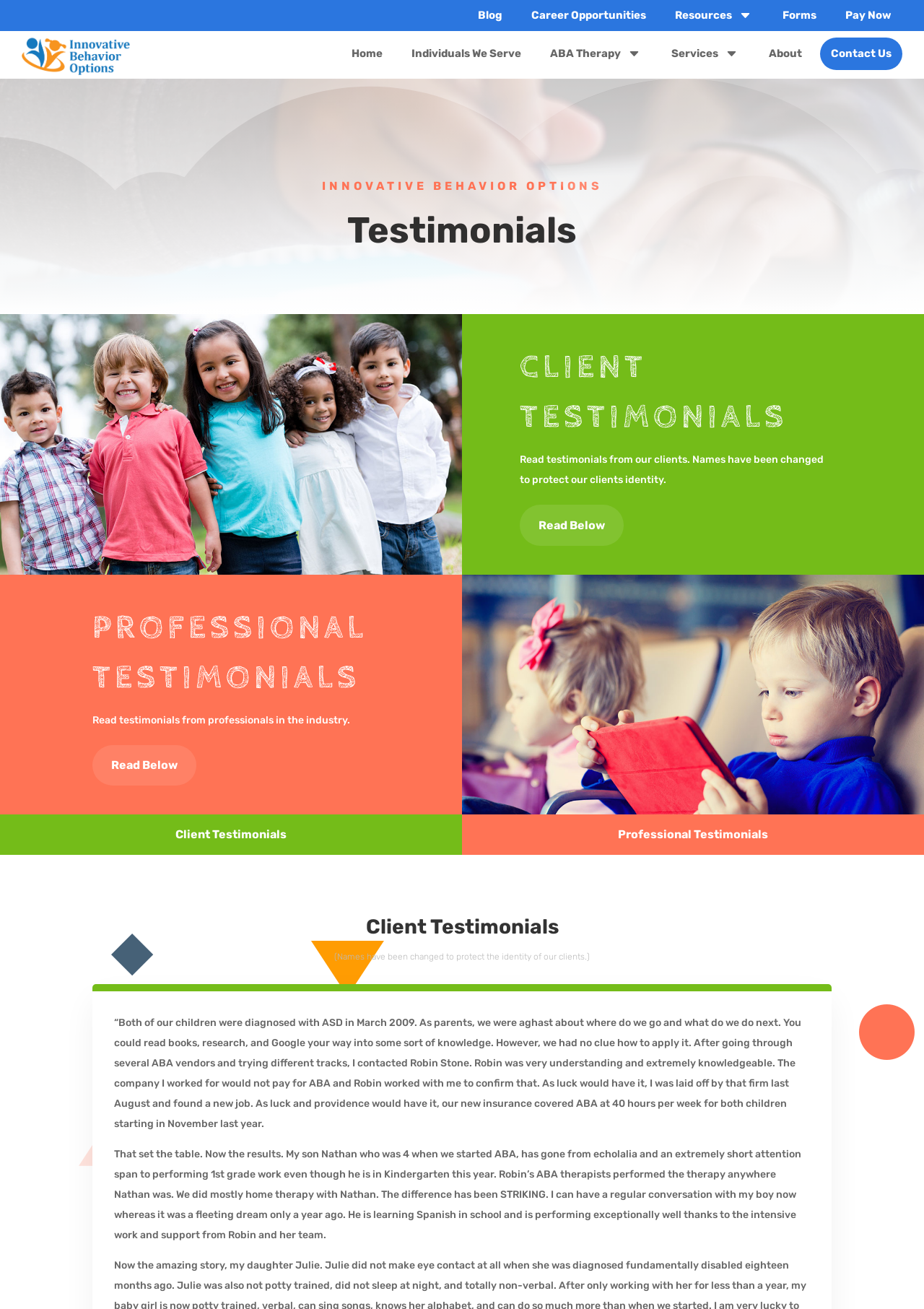Give a full account of the webpage's elements and their arrangement.

The webpage is about Innovative Behavior Options, an ABA therapy provider in Atlanta, Georgia. At the top, there is a menu bar with several menu items, including "Blog", "Career Opportunities", "Forms", "Pay Now", "Home", "Individuals We Serve", "ABA Therapy", "Services", "About", and "Contact Us". 

Below the menu bar, there is a heading "INNOVATIVE BEHAVIOR OPTIONS" followed by a subheading "Testimonials". The main content of the page is divided into two sections: "CLIENT TESTIMONIALS" and "PROFESSIONAL TESTIMONIALS". 

In the "CLIENT TESTIMONIALS" section, there is a brief introduction to the testimonials, followed by a link to "Read Below". Below the introduction, there are several testimonials from clients, including a lengthy quote from a parent who shares their experience with Innovative Behavior Options. The quote describes the progress their children have made with the help of the company's ABA therapists.

On the right side of the page, there is another menu with two items: "Client Testimonials" and "Professional Testimonials". This menu seems to provide an alternative way to navigate to the two sections of testimonials.